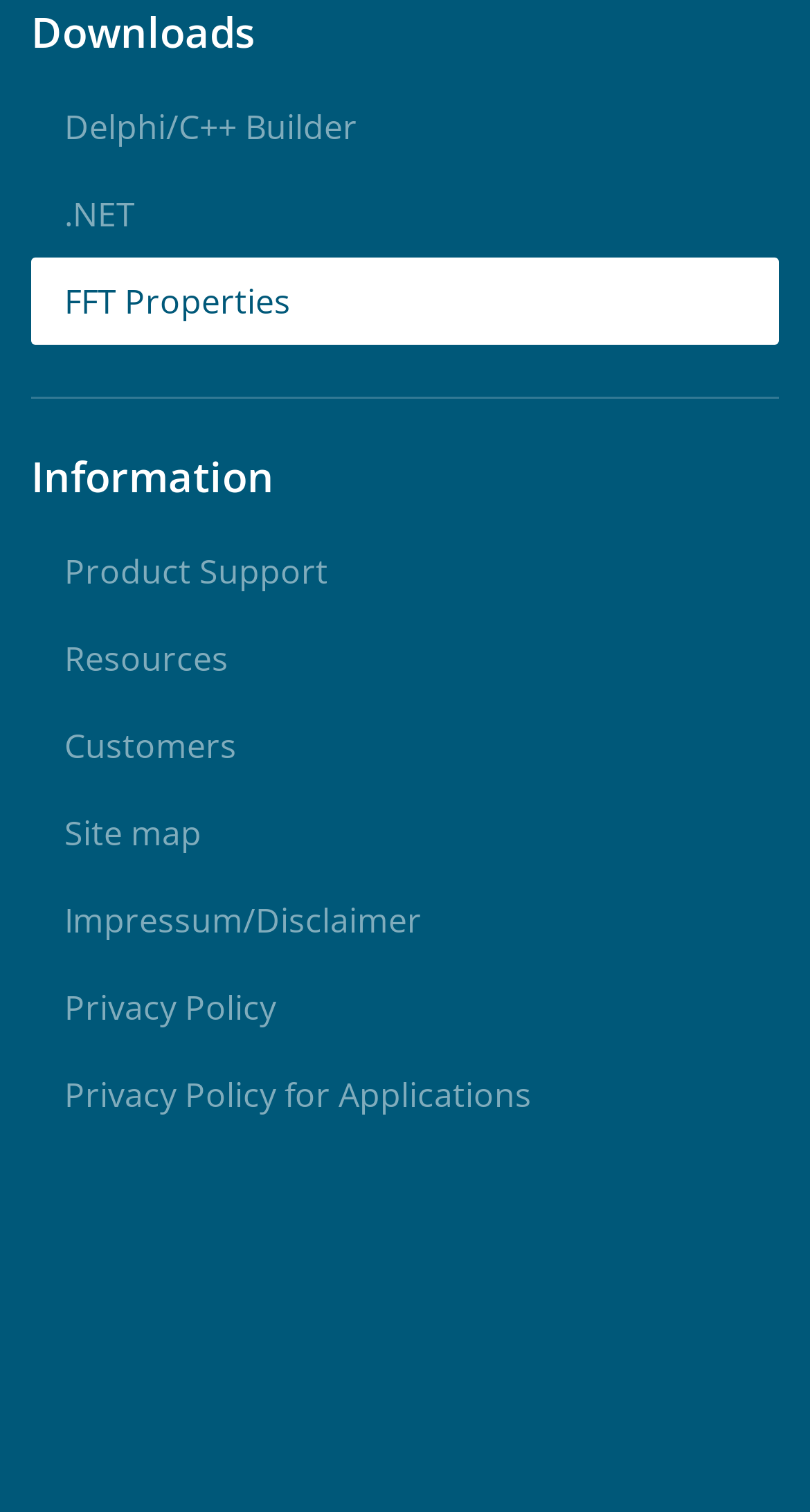Please identify the bounding box coordinates of the clickable area that will fulfill the following instruction: "View FFT Properties". The coordinates should be in the format of four float numbers between 0 and 1, i.e., [left, top, right, bottom].

[0.038, 0.171, 0.962, 0.228]